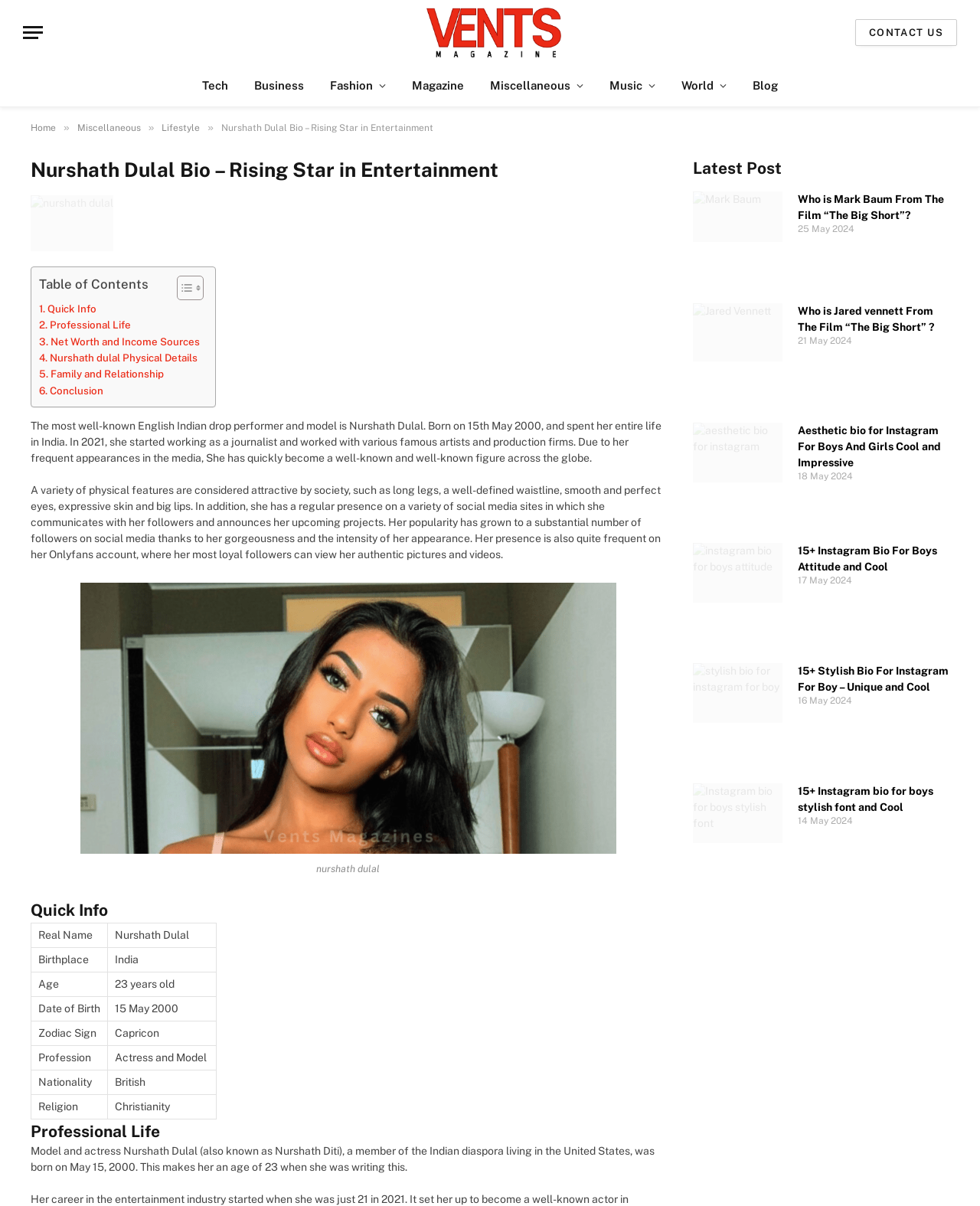Locate the bounding box coordinates of the area you need to click to fulfill this instruction: 'Read the latest post about Mark Baum'. The coordinates must be in the form of four float numbers ranging from 0 to 1: [left, top, right, bottom].

[0.814, 0.159, 0.969, 0.186]